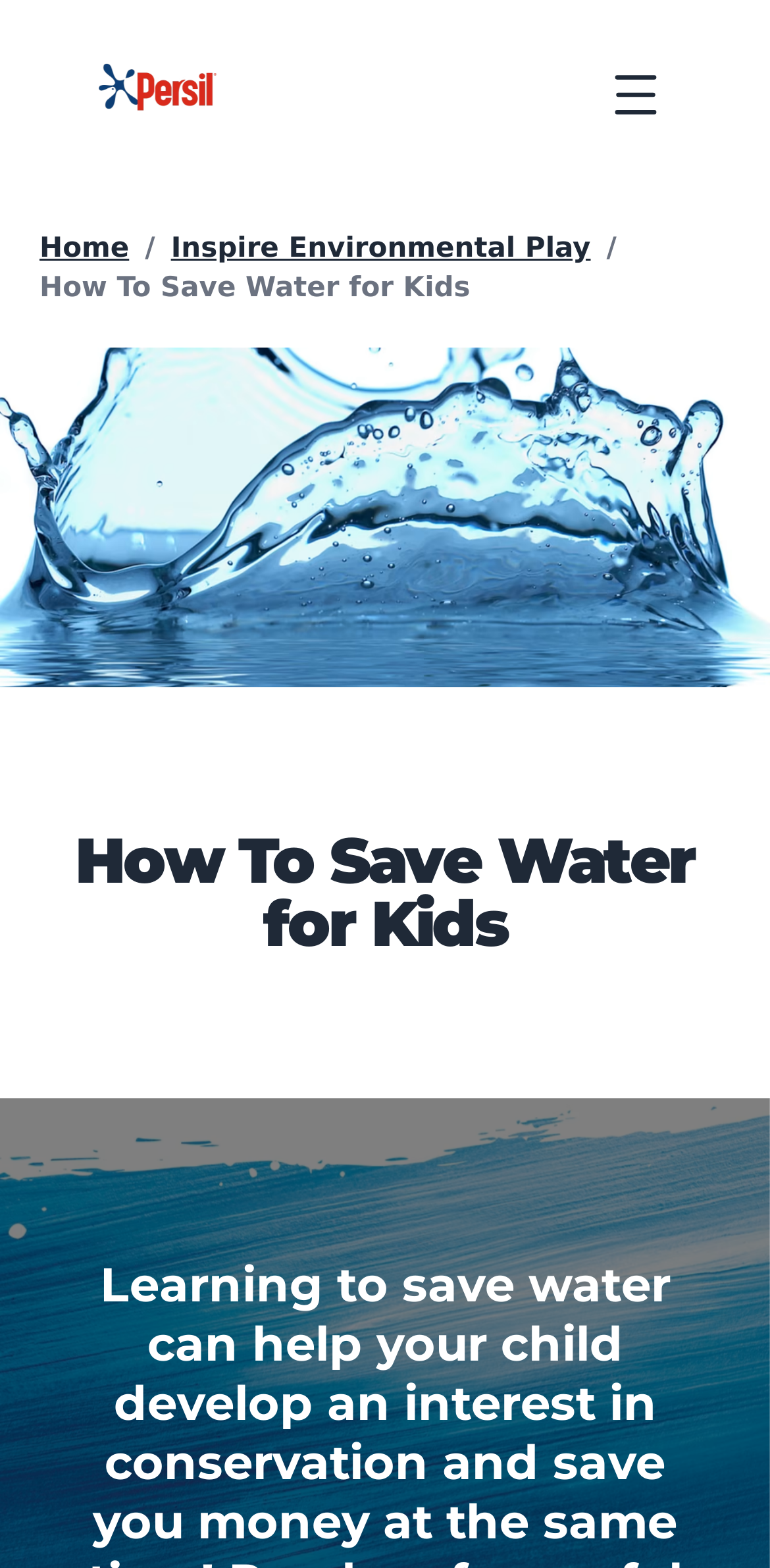Please answer the following question using a single word or phrase: 
What is the name of the project mentioned on the webpage?

Dirt is Good Project